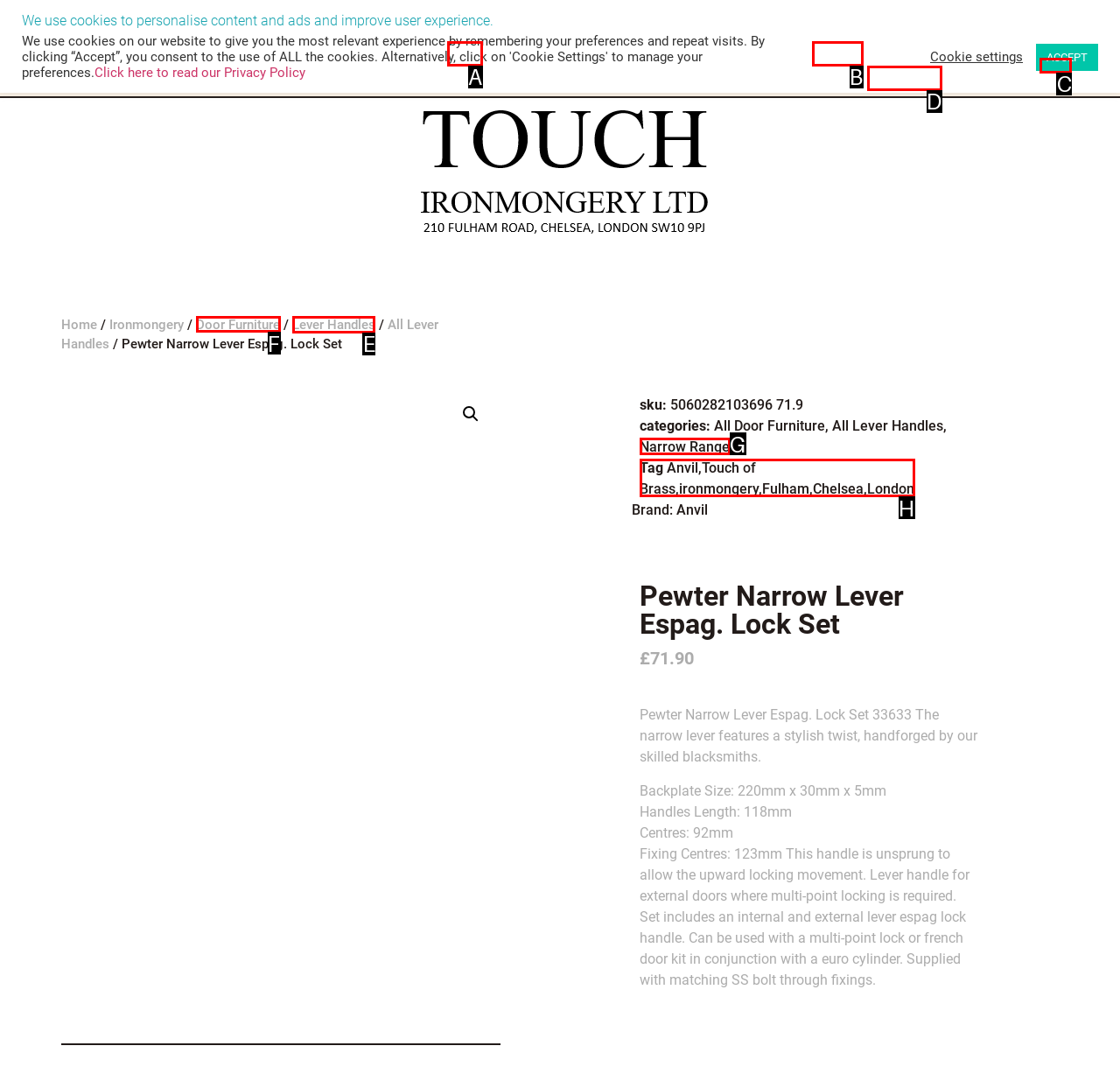Identify which lettered option to click to carry out the task: View all lever handles. Provide the letter as your answer.

E